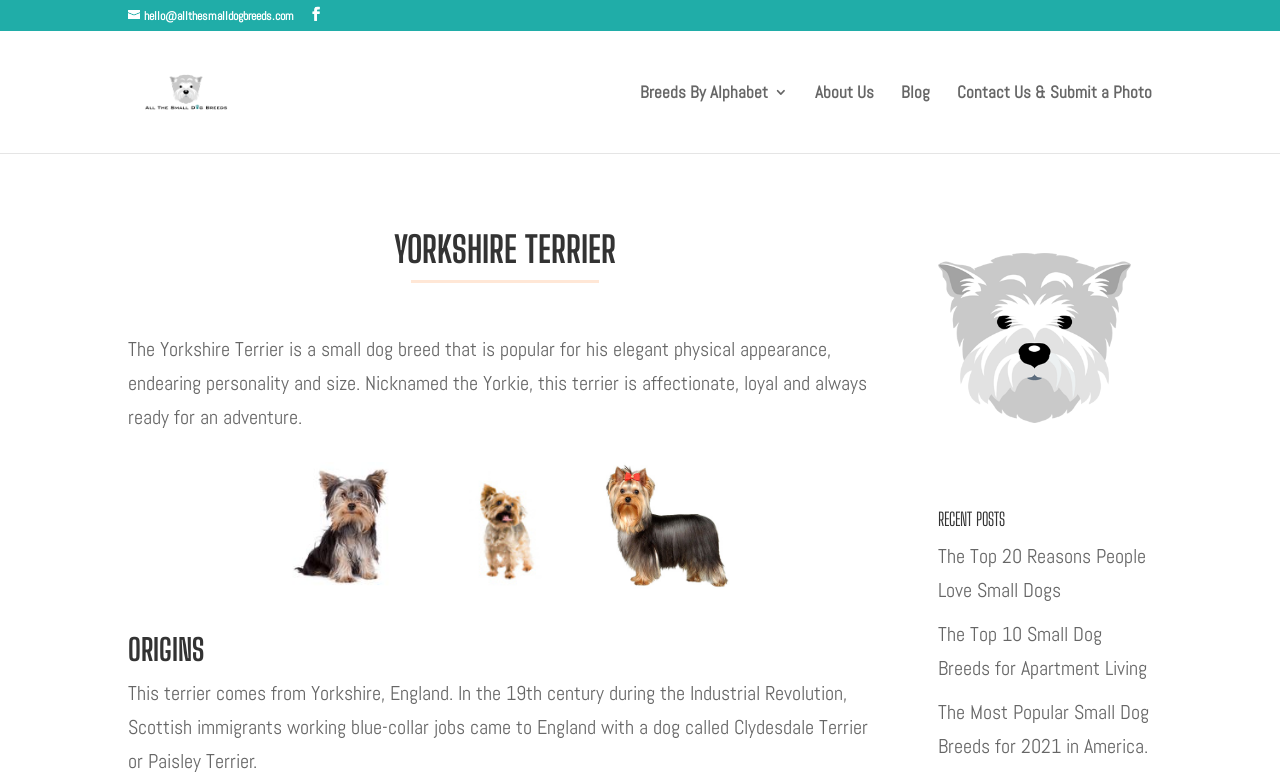Identify the bounding box coordinates of the part that should be clicked to carry out this instruction: "Call the phone number".

None